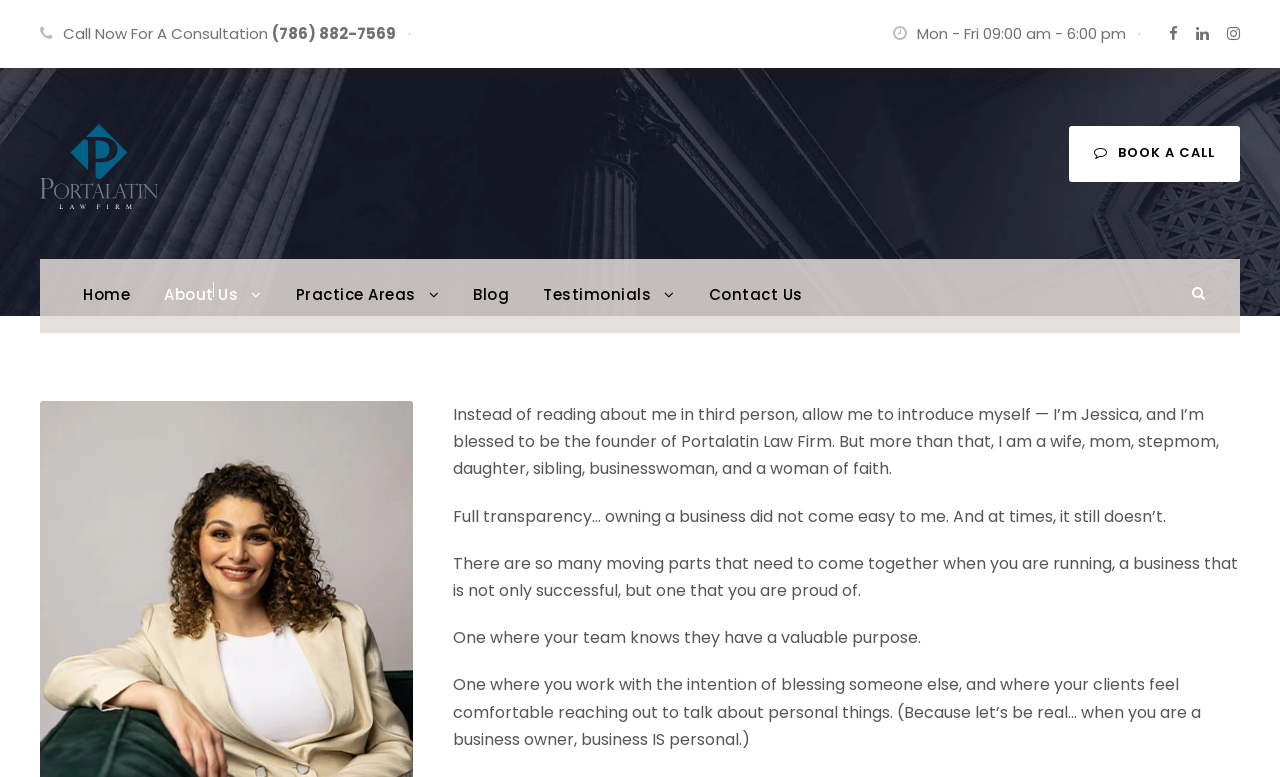Using the information in the image, give a detailed answer to the following question: What is the phone number for a consultation?

I found the phone number by looking at the top section of the webpage, where it says 'Call Now For A Consultation' and then provides the phone number '(786) 882-7569' as a link.